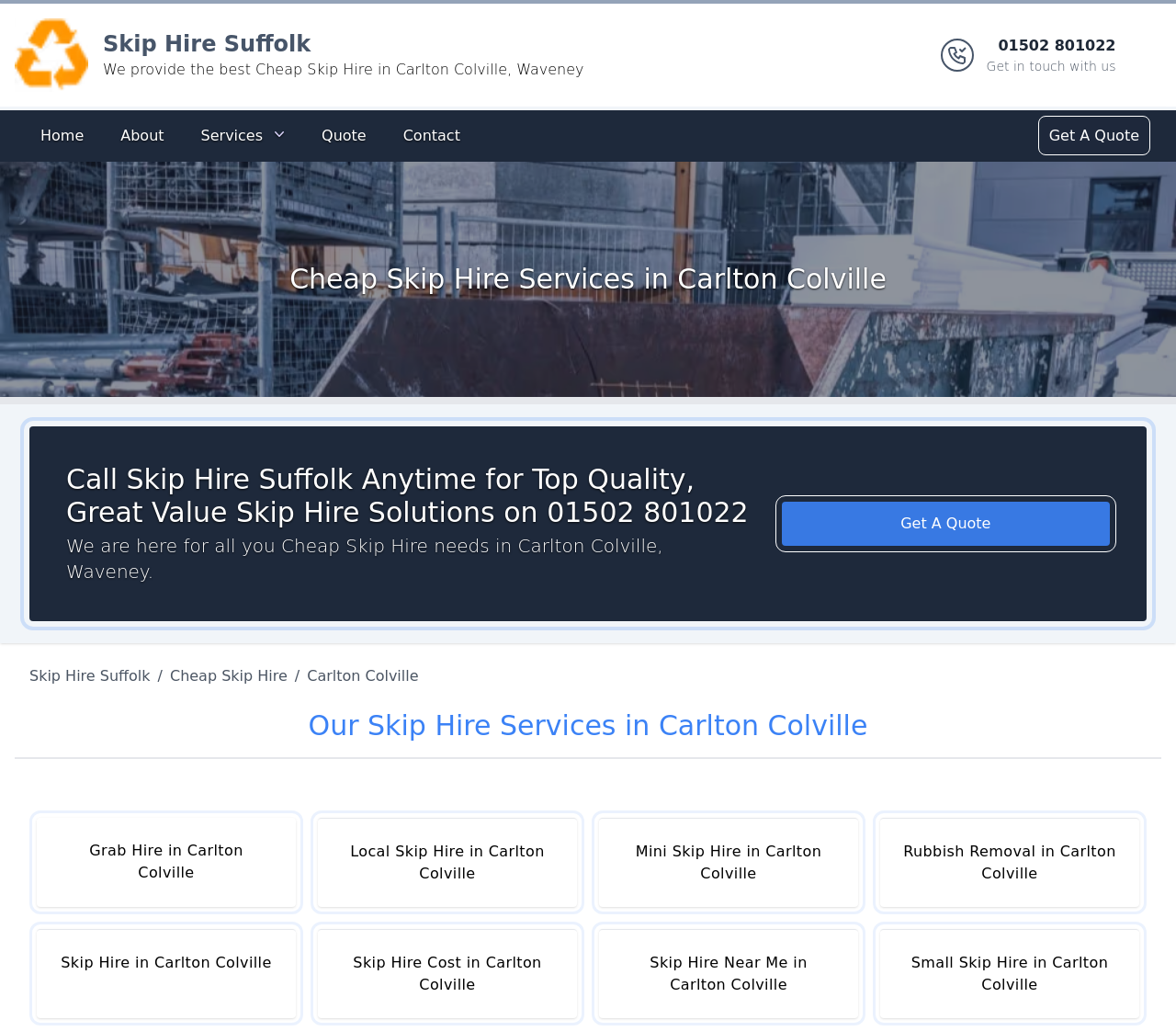Find the bounding box of the element with the following description: "Services". The coordinates must be four float numbers between 0 and 1, formatted as [left, top, right, bottom].

[0.161, 0.114, 0.252, 0.15]